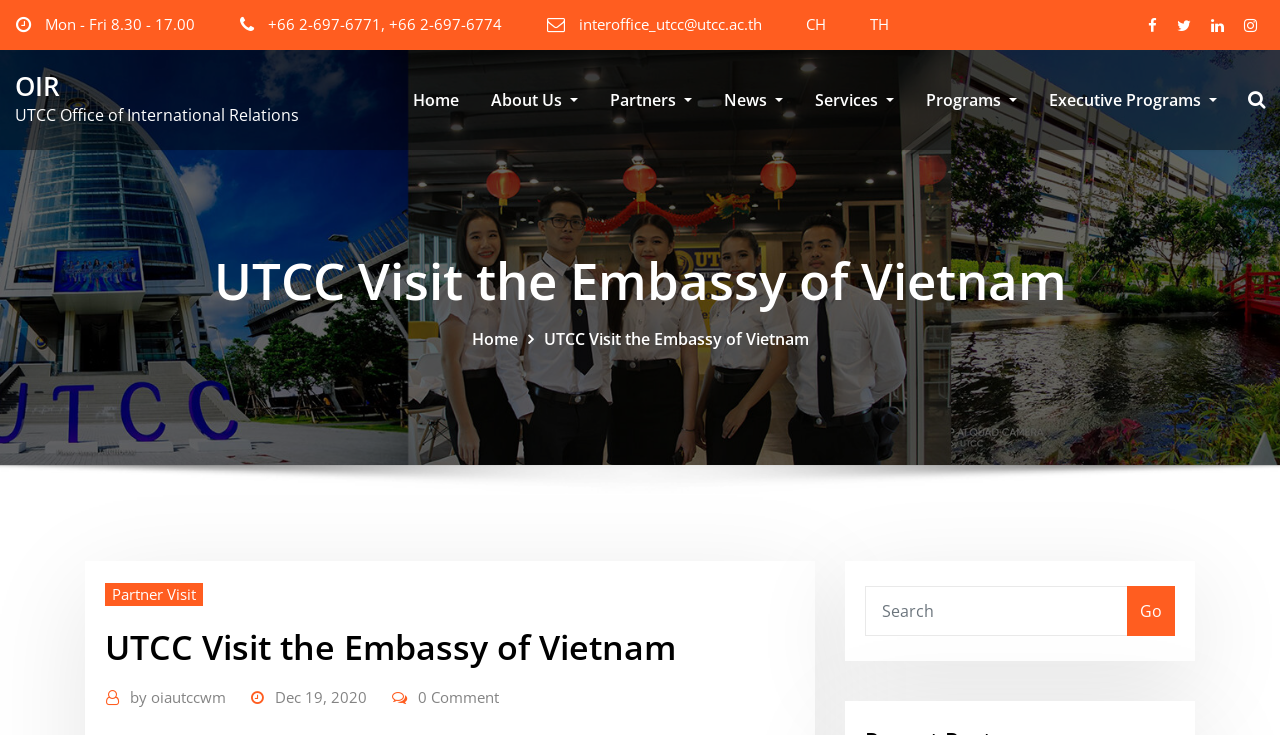Determine the bounding box coordinates of the clickable element to achieve the following action: 'Click the 'Go' button'. Provide the coordinates as four float values between 0 and 1, formatted as [left, top, right, bottom].

[0.88, 0.797, 0.918, 0.865]